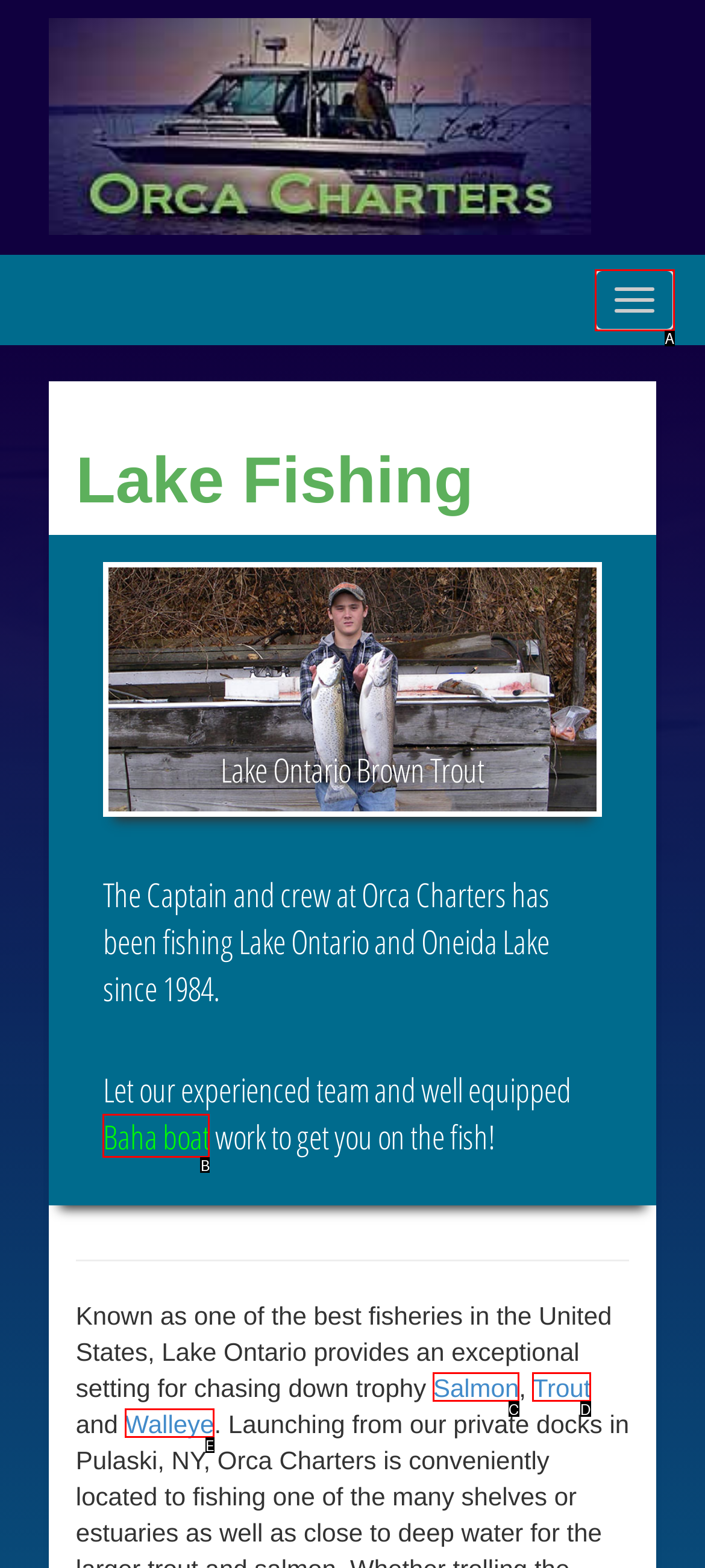Given the element description: Новости, choose the HTML element that aligns with it. Indicate your choice with the corresponding letter.

None